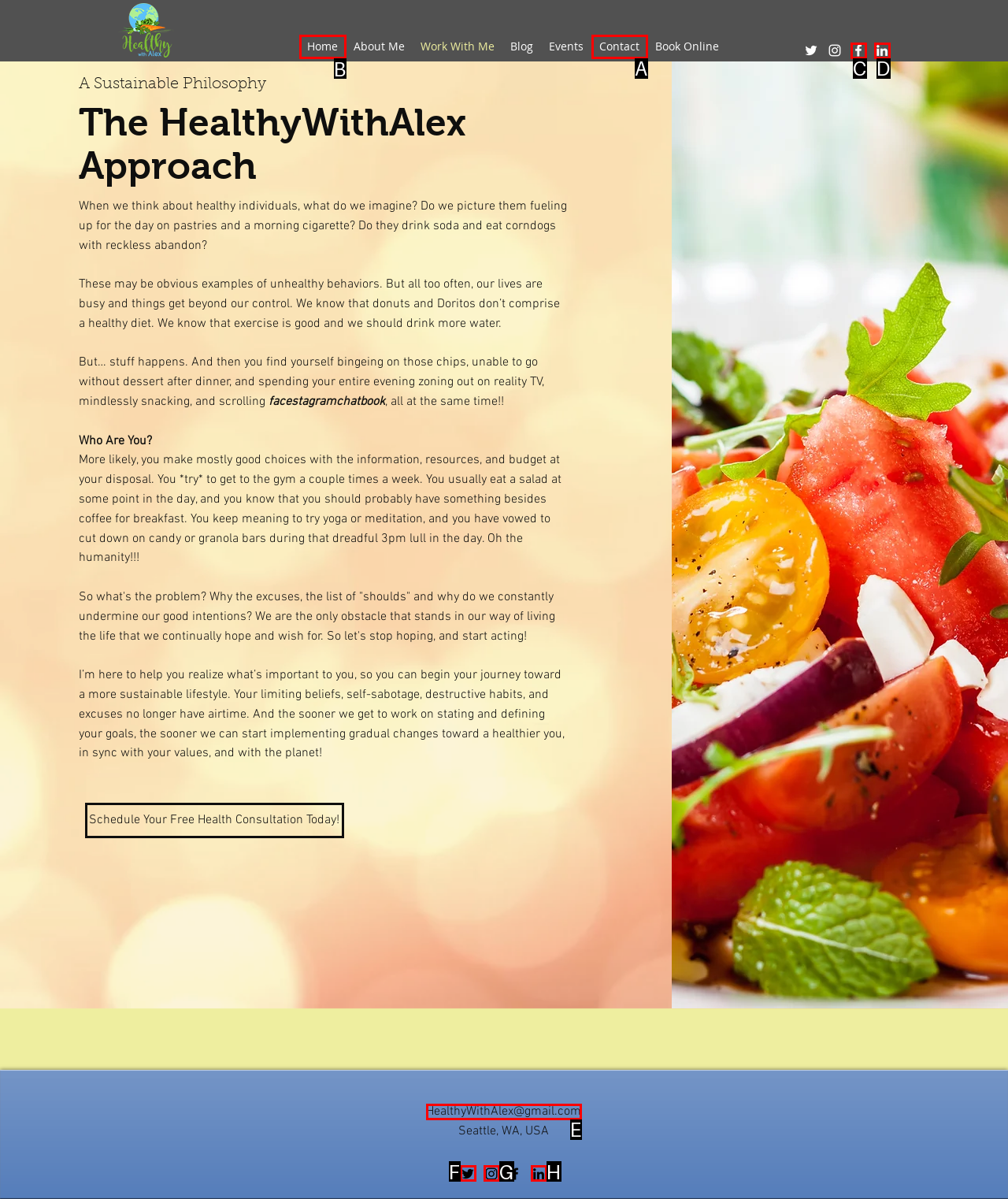Tell me which letter corresponds to the UI element that should be clicked to fulfill this instruction: Visit the 'Home' page
Answer using the letter of the chosen option directly.

B